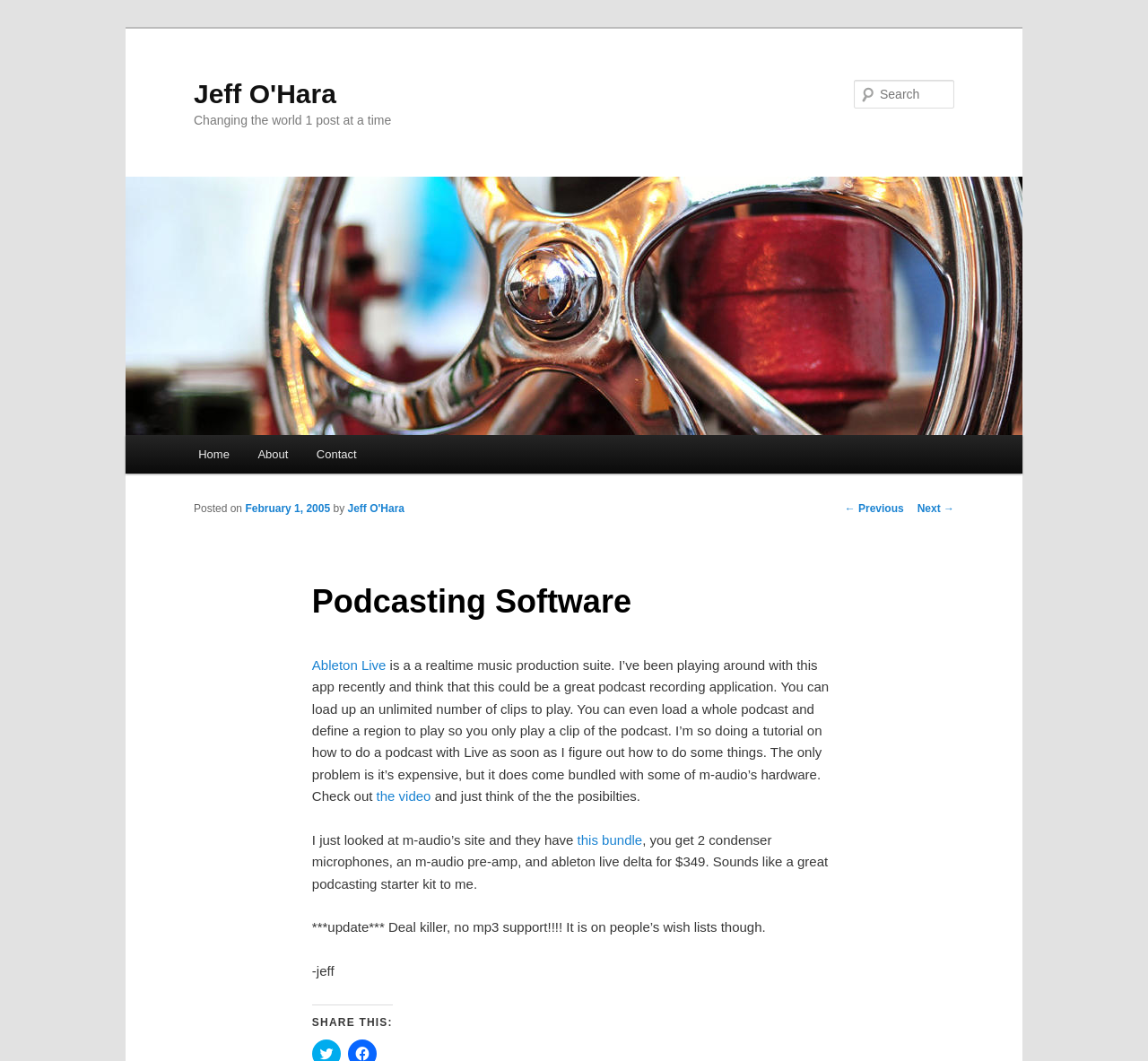What is the topic of the post?
Please provide a single word or phrase based on the screenshot.

Podcasting Software